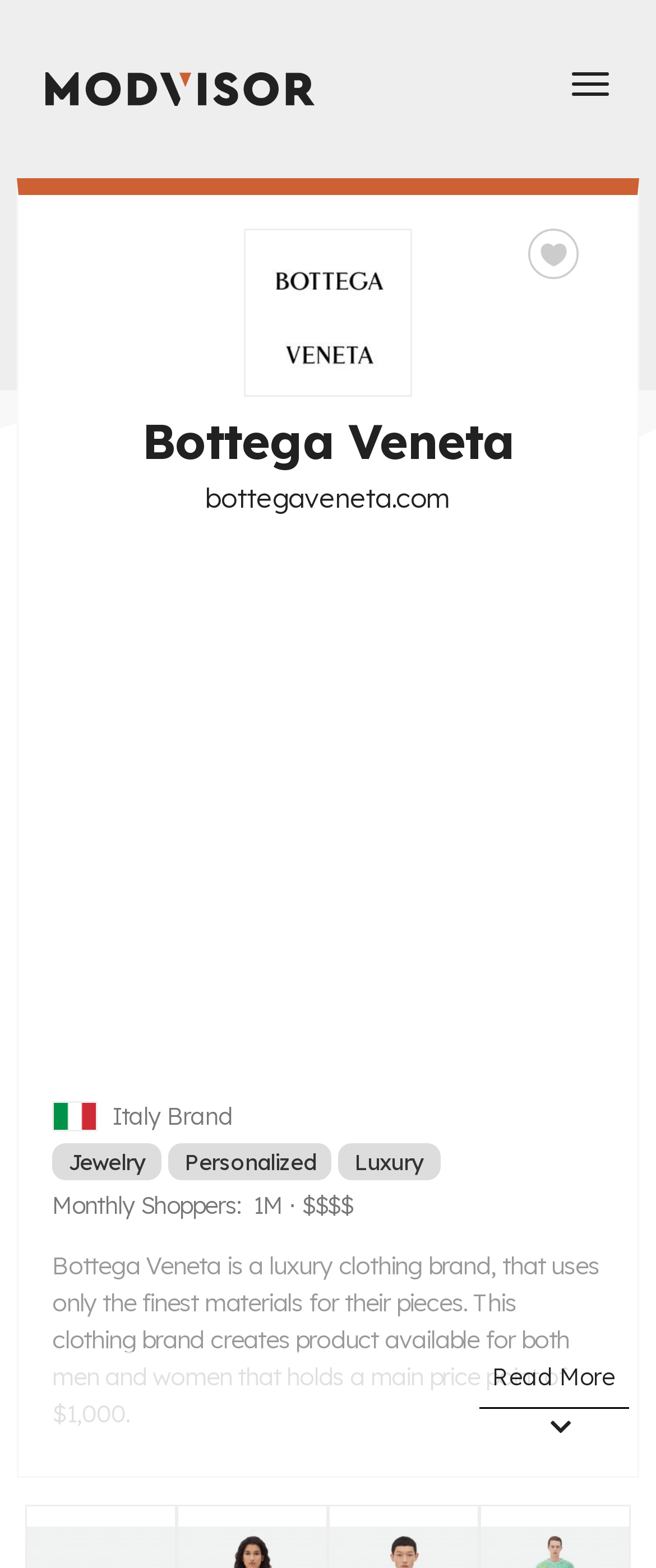With reference to the screenshot, provide a detailed response to the question below:
What is the main price point of Bottega Veneta products?

The main price point can be found in the static text element 'Bottega Veneta is a luxury clothing brand, that uses only the finest materials for their pieces. This clothing brand creates product available for both men and women that holds a main price point of $1,000.' which provides a description of the brand.